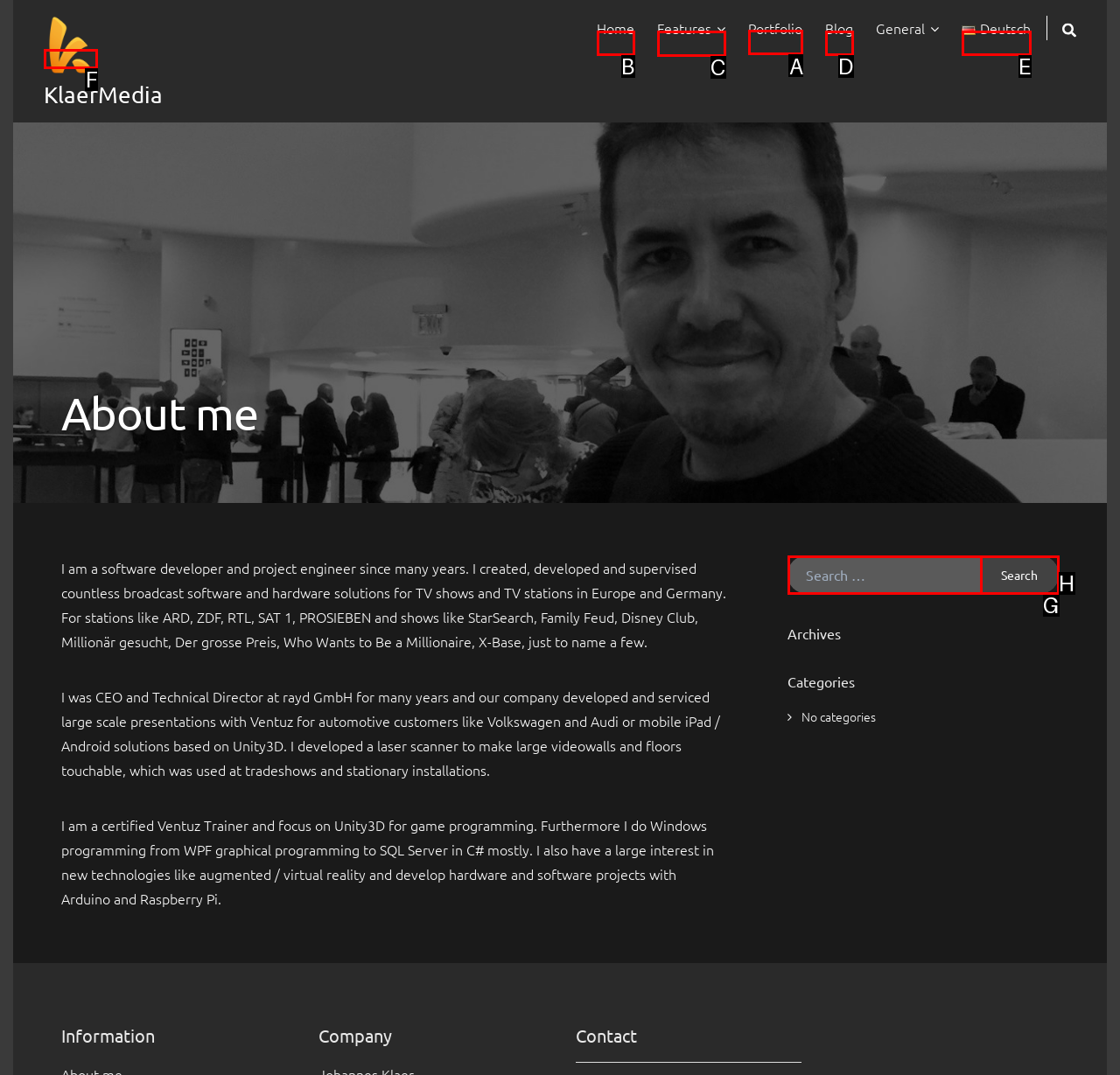Determine the letter of the UI element that will complete the task: Click on the 'Portfolio' link
Reply with the corresponding letter.

A